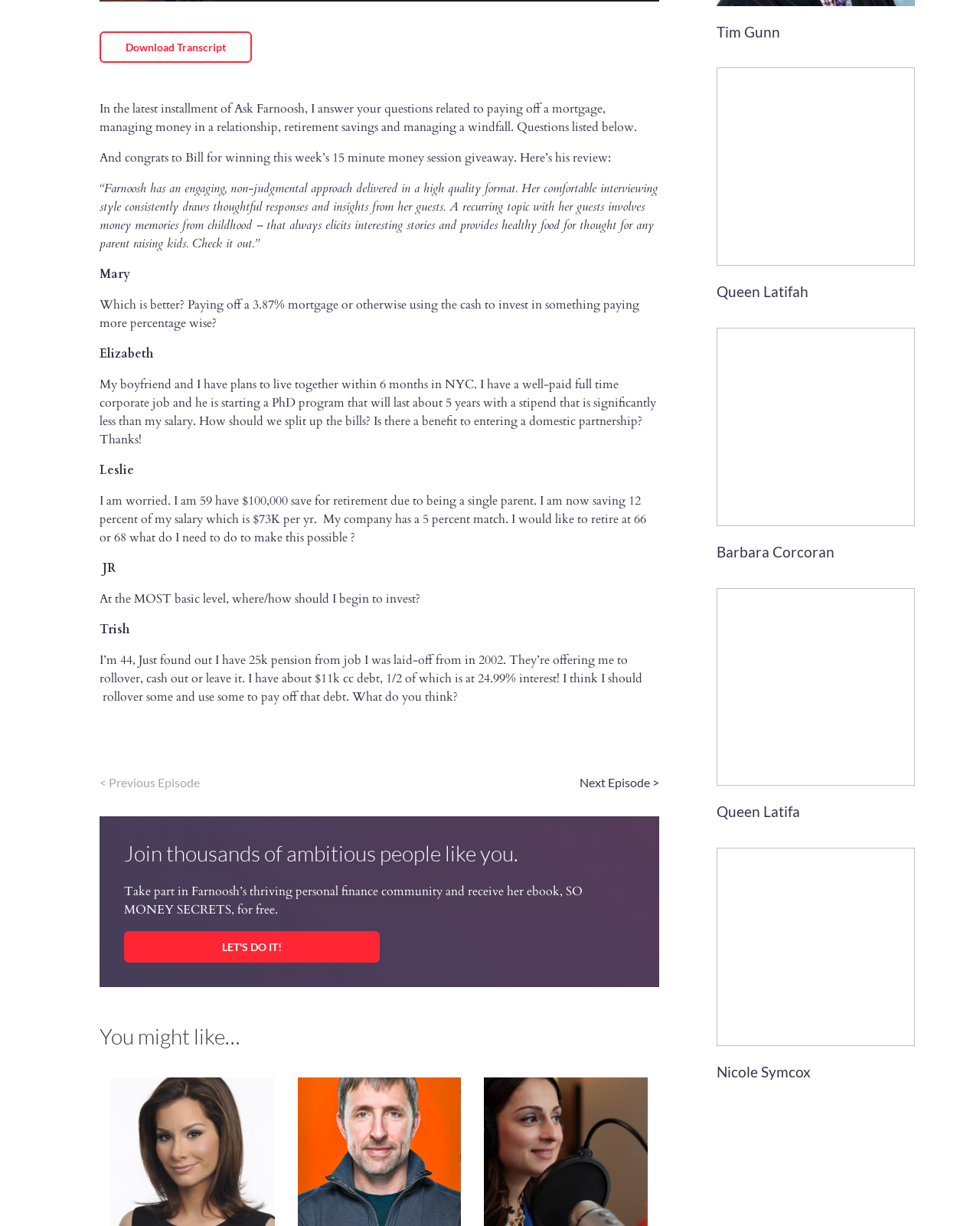What is the percentage of the mortgage mentioned in the first question?
Provide an in-depth and detailed answer to the question.

The percentage of the mortgage can be determined by reading the StaticText element with ID 154, which states 'Which is better? Paying off a 3.87% mortgage or otherwise using the cash to invest in something paying more percentage wise?'